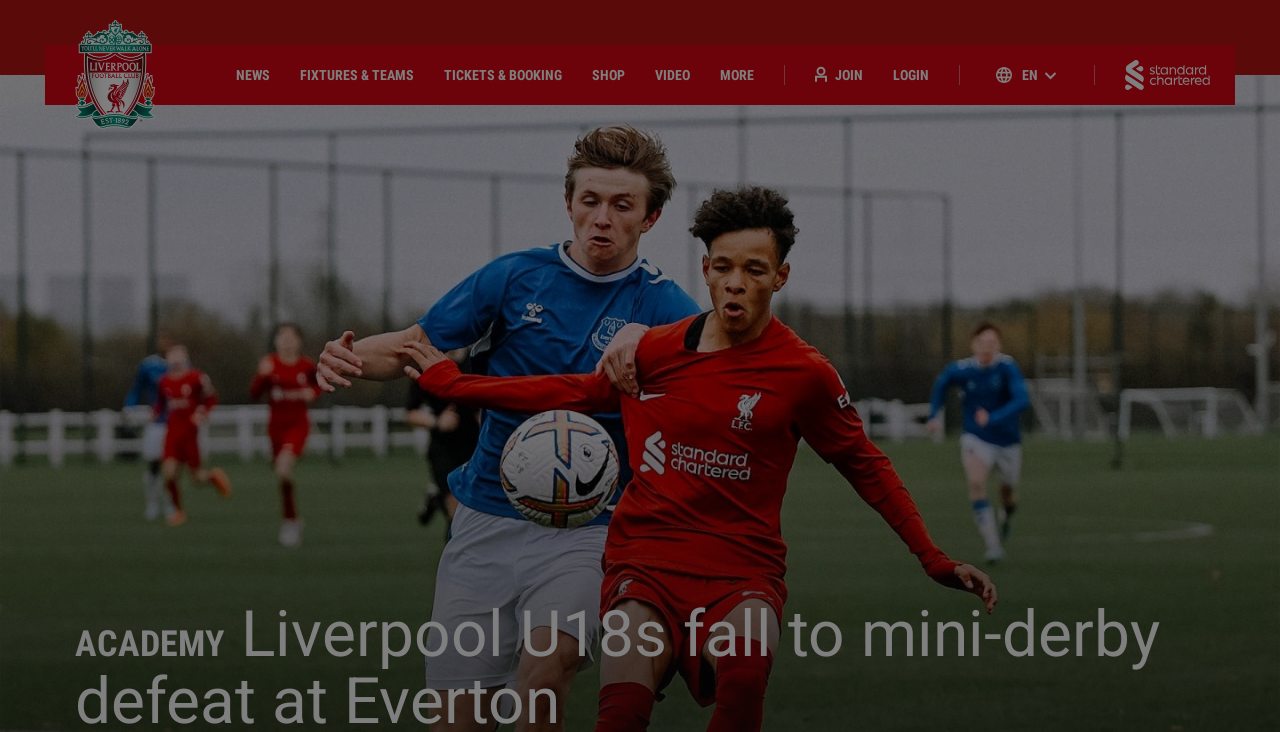Specify the bounding box coordinates of the area to click in order to follow the given instruction: "Click on NEWS."

[0.184, 0.091, 0.211, 0.114]